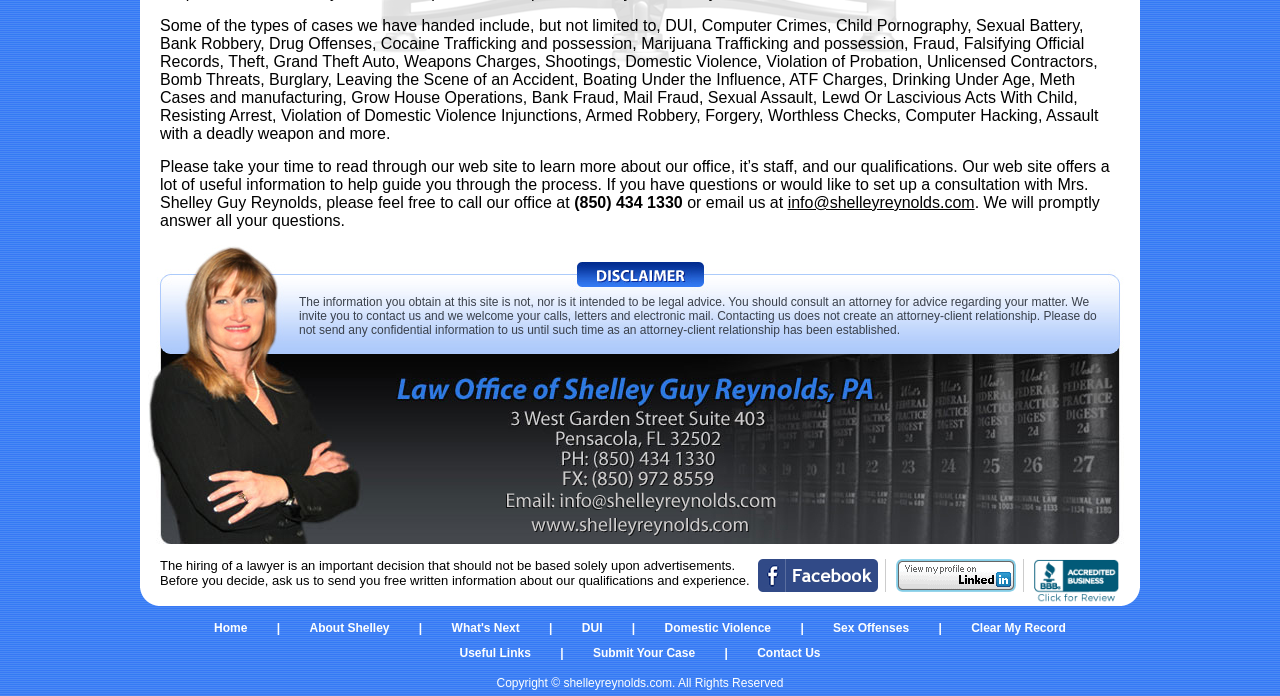Please indicate the bounding box coordinates for the clickable area to complete the following task: "Learn more about Shelley". The coordinates should be specified as four float numbers between 0 and 1, i.e., [left, top, right, bottom].

[0.242, 0.885, 0.304, 0.921]